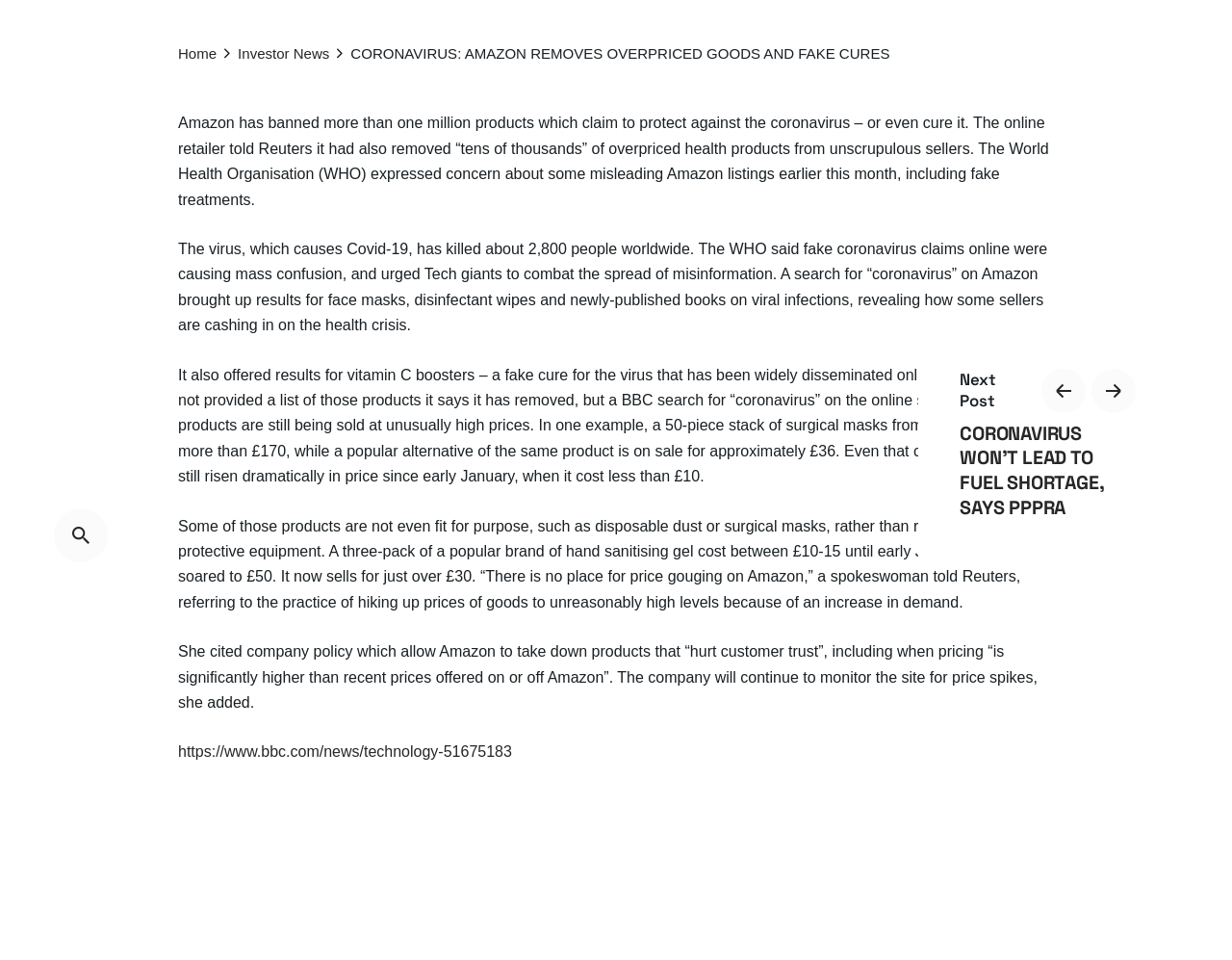Identify the bounding box coordinates for the UI element described as: "parent_node: Skip to content". The coordinates should be provided as four floats between 0 and 1: [left, top, right, bottom].

[0.044, 0.529, 0.088, 0.585]